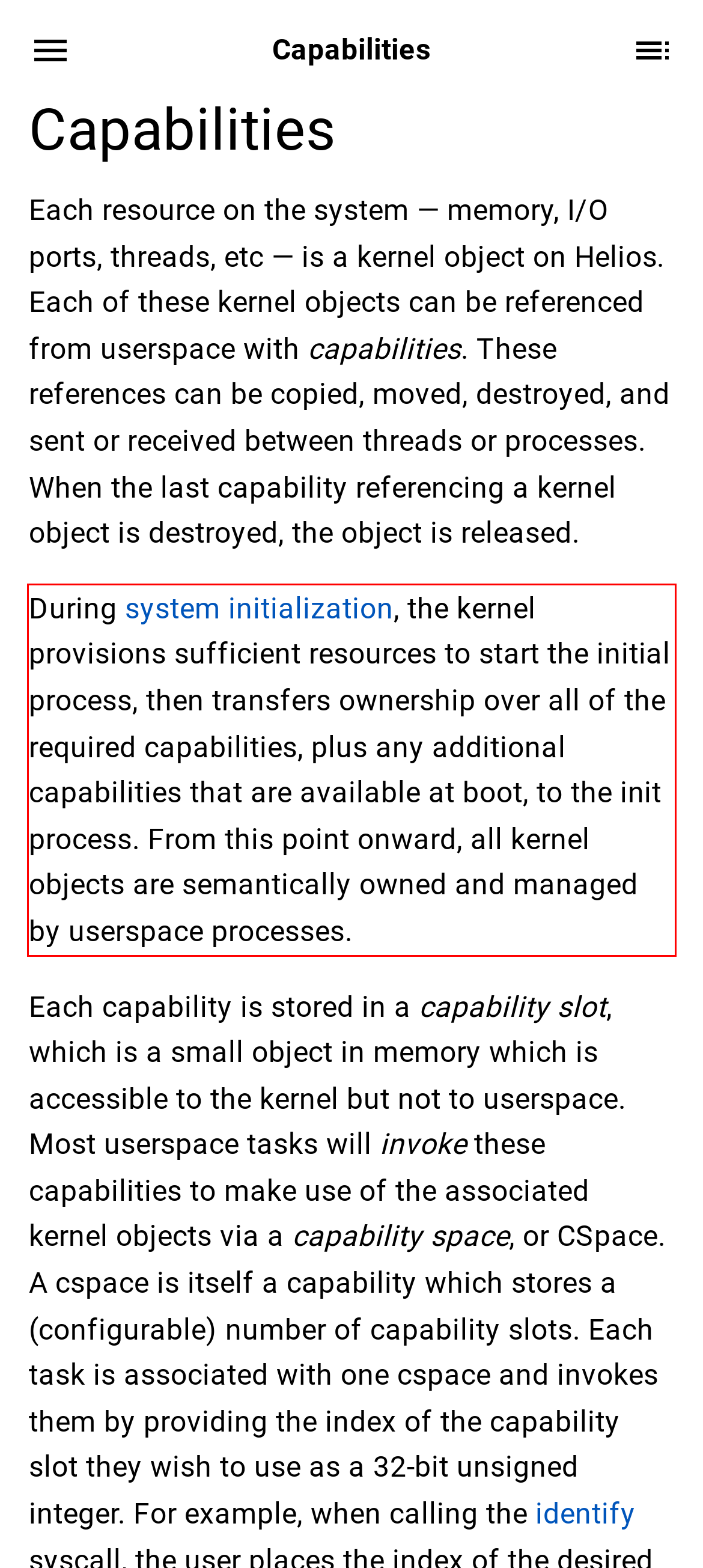You are given a screenshot showing a webpage with a red bounding box. Perform OCR to capture the text within the red bounding box.

During system initialization, the kernel provisions sufficient resources to start the initial process, then transfers ownership over all of the required capabilities, plus any additional capabilities that are available at boot, to the init process. From this point onward, all kernel objects are semantically owned and managed by userspace processes.